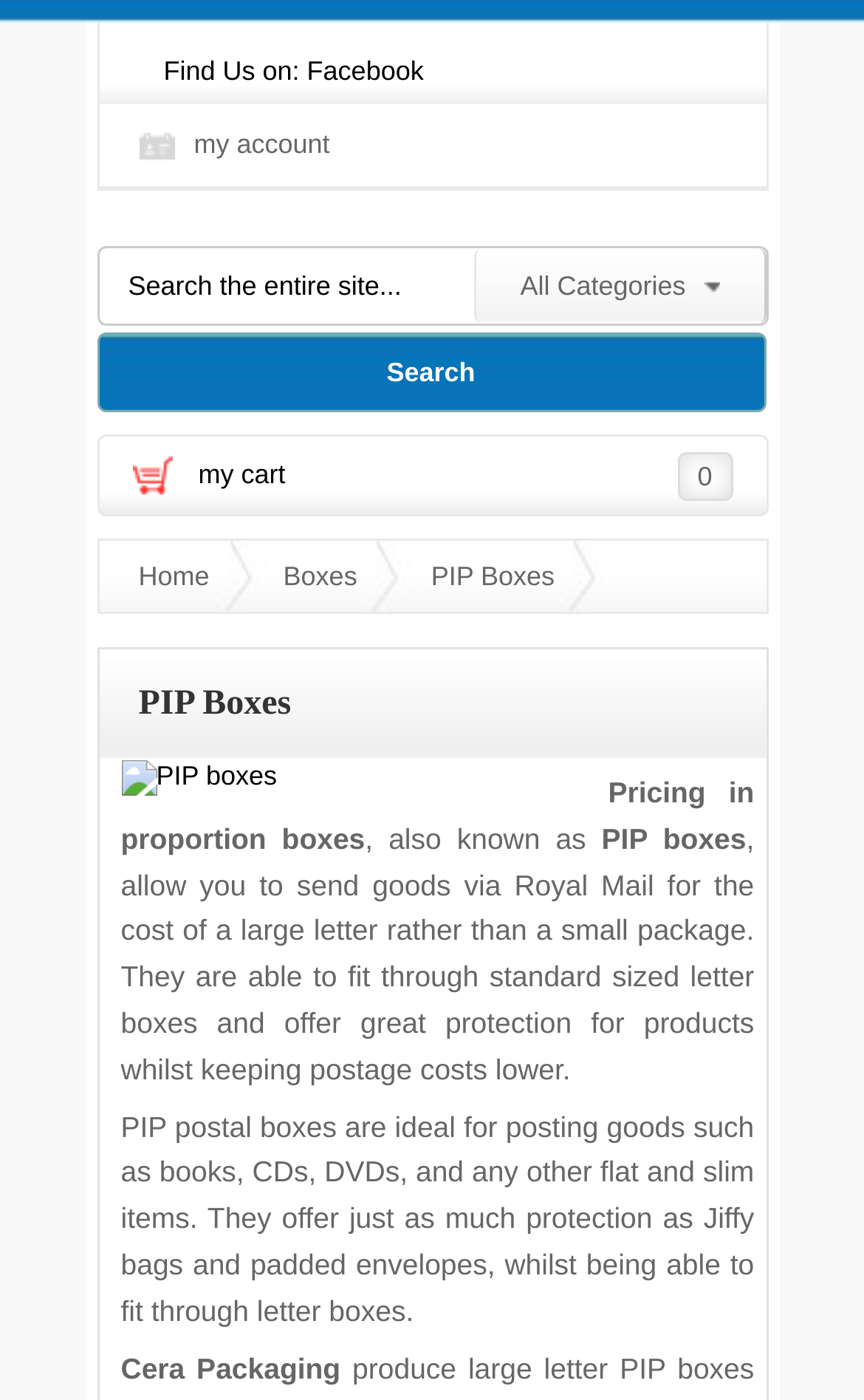Please identify the bounding box coordinates of the element I need to click to follow this instruction: "Go to my account".

[0.16, 0.074, 0.446, 0.133]